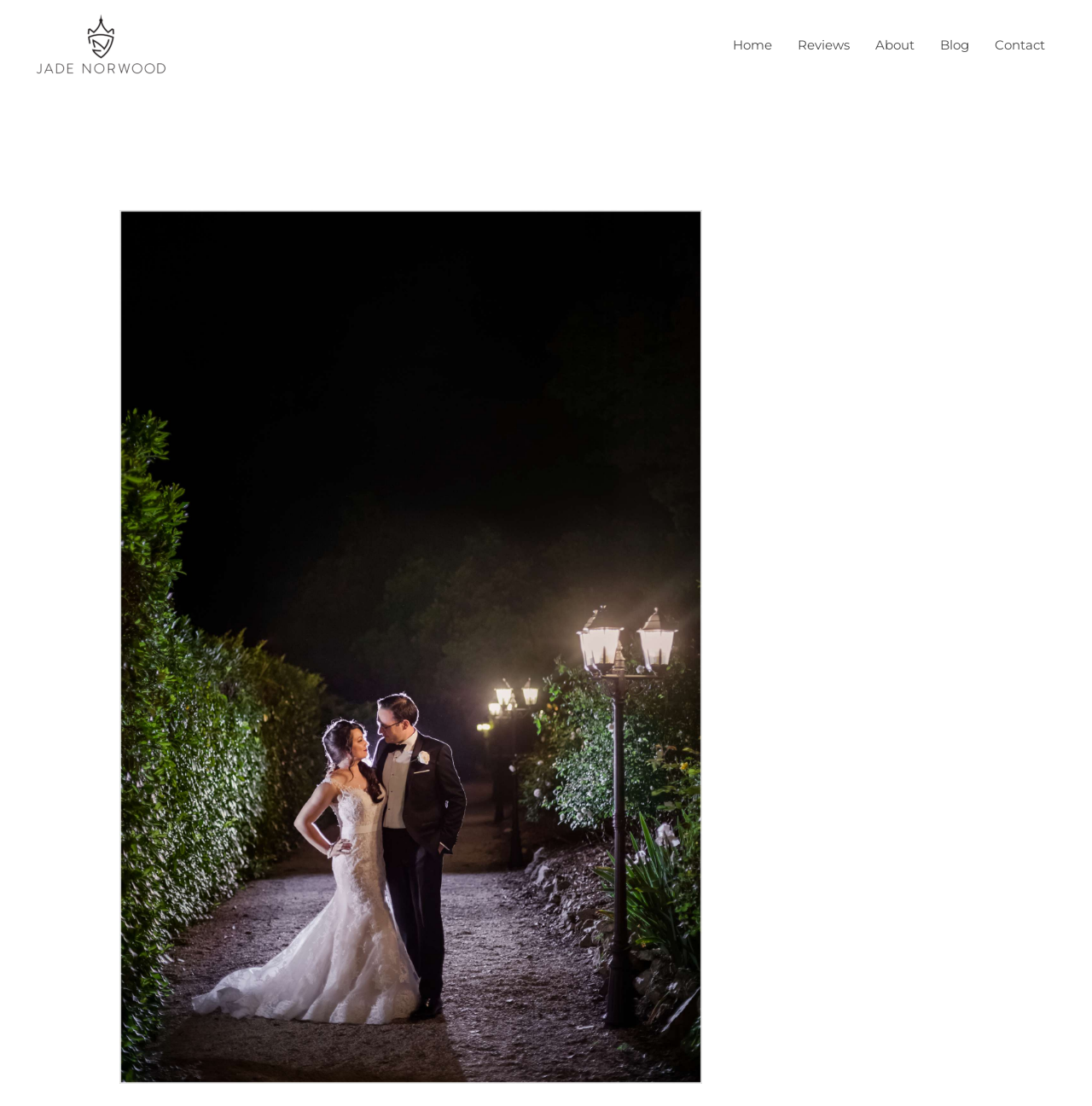Determine and generate the text content of the webpage's headline.

What does coaching/mentoring mean?